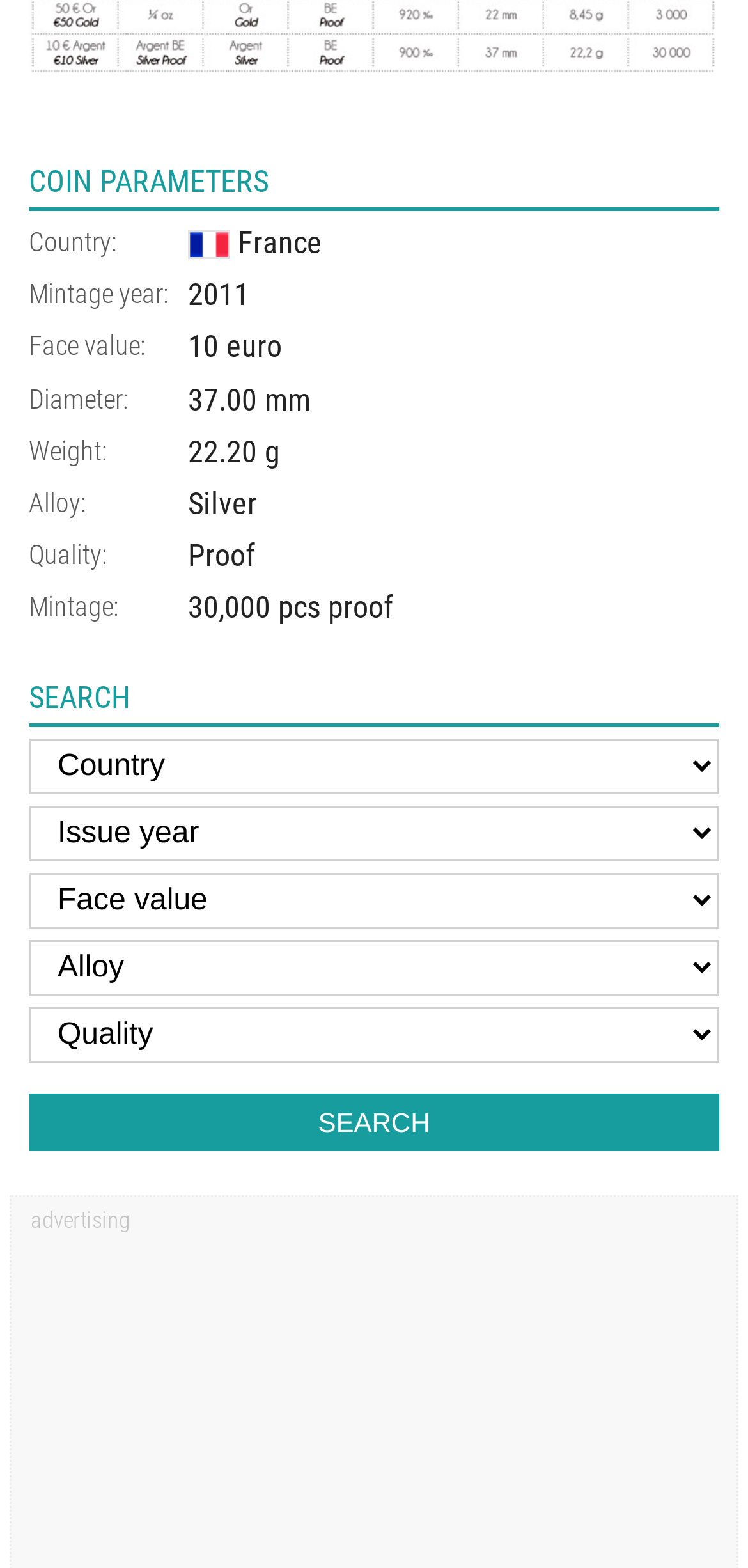What is the alloy of the coin?
Provide a detailed and extensive answer to the question.

The alloy of the coin can be found in the table under the 'COIN PARAMETERS' heading, in the seventh row, where it says 'Alloy:' and the value is 'Silver'.